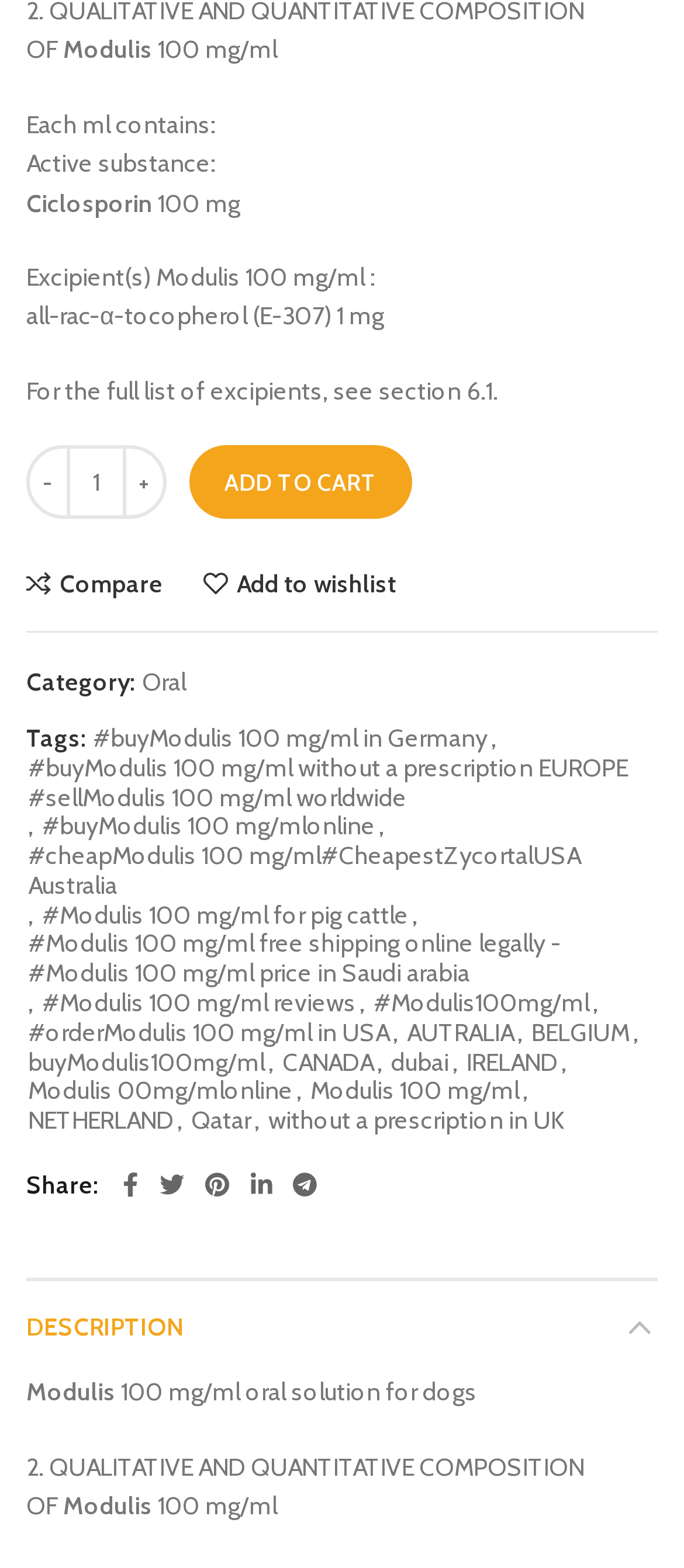Identify the bounding box coordinates necessary to click and complete the given instruction: "Click the 'DESCRIPTION' link".

[0.038, 0.817, 0.962, 0.876]